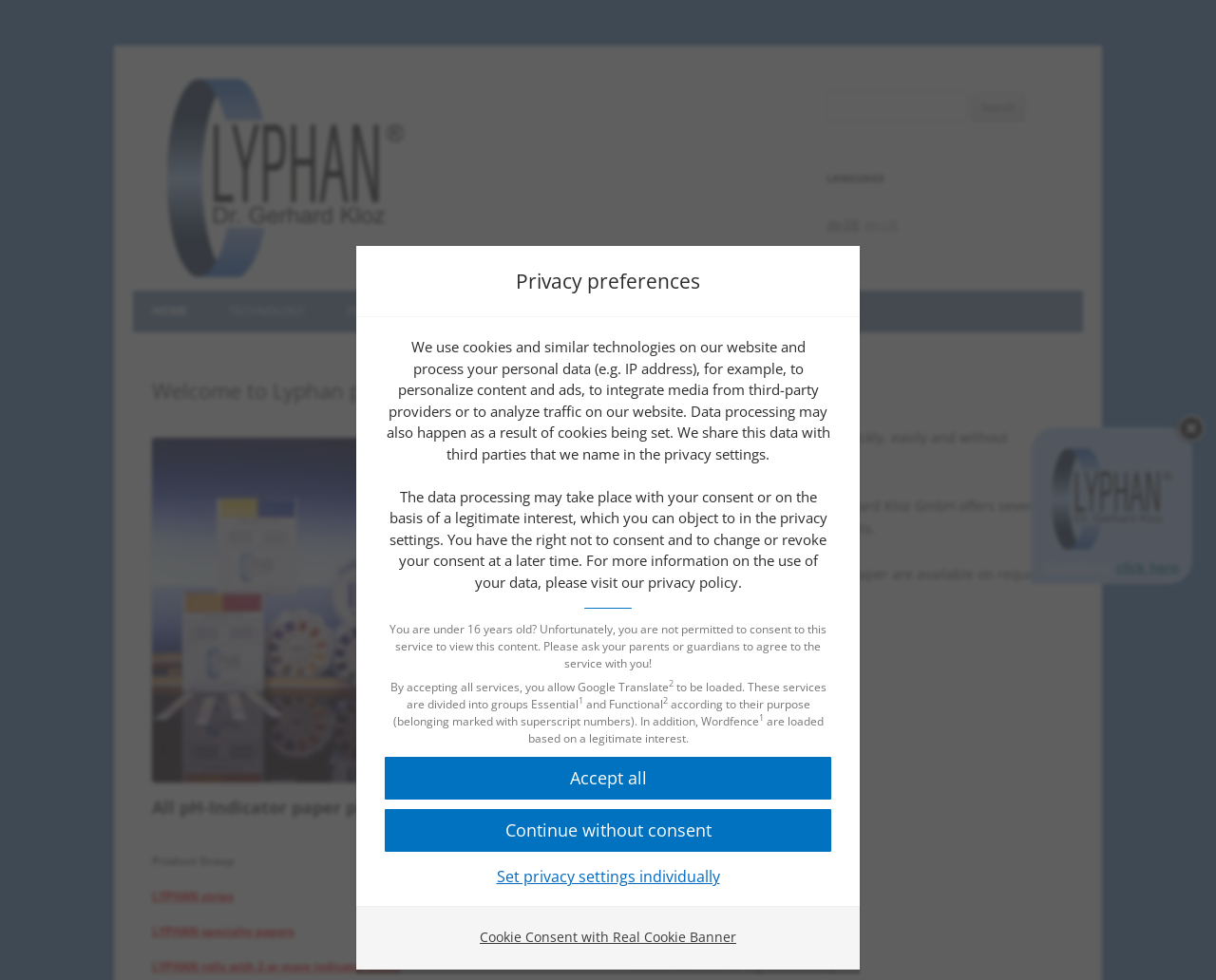Explain the contents of the webpage comprehensively.

The webpage is about Lyphan Dr. Gerhard Kloz and Lyphan pH-Indicator Paper. At the top, there is a link to "Skip to consent choices". Below it, there is a heading "Privacy preferences" followed by a paragraph of text explaining how the website uses cookies and similar technologies to personalize content and ads, integrate media from third-party providers, and analyze traffic on the website. 

The text also mentions that data processing may happen as a result of cookies being set and that this data is shared with third parties. 

Below this paragraph, there is another paragraph explaining that the data processing may take place with the user's consent or on the basis of a legitimate interest, which the user can object to in the privacy settings. 

Next, there is a message stating that users under 16 years old are not permitted to consent to this service and should ask their parents or guardians to agree to the service with them. 

Following this, there are several lines of text explaining the different services that can be loaded, including Google Translate, and how they are divided into groups such as Essential and Functional. 

At the bottom, there are three buttons: "Accept all", "Continue without consent", and "Set privacy settings individually", allowing users to choose how they want to proceed with the website's privacy settings.